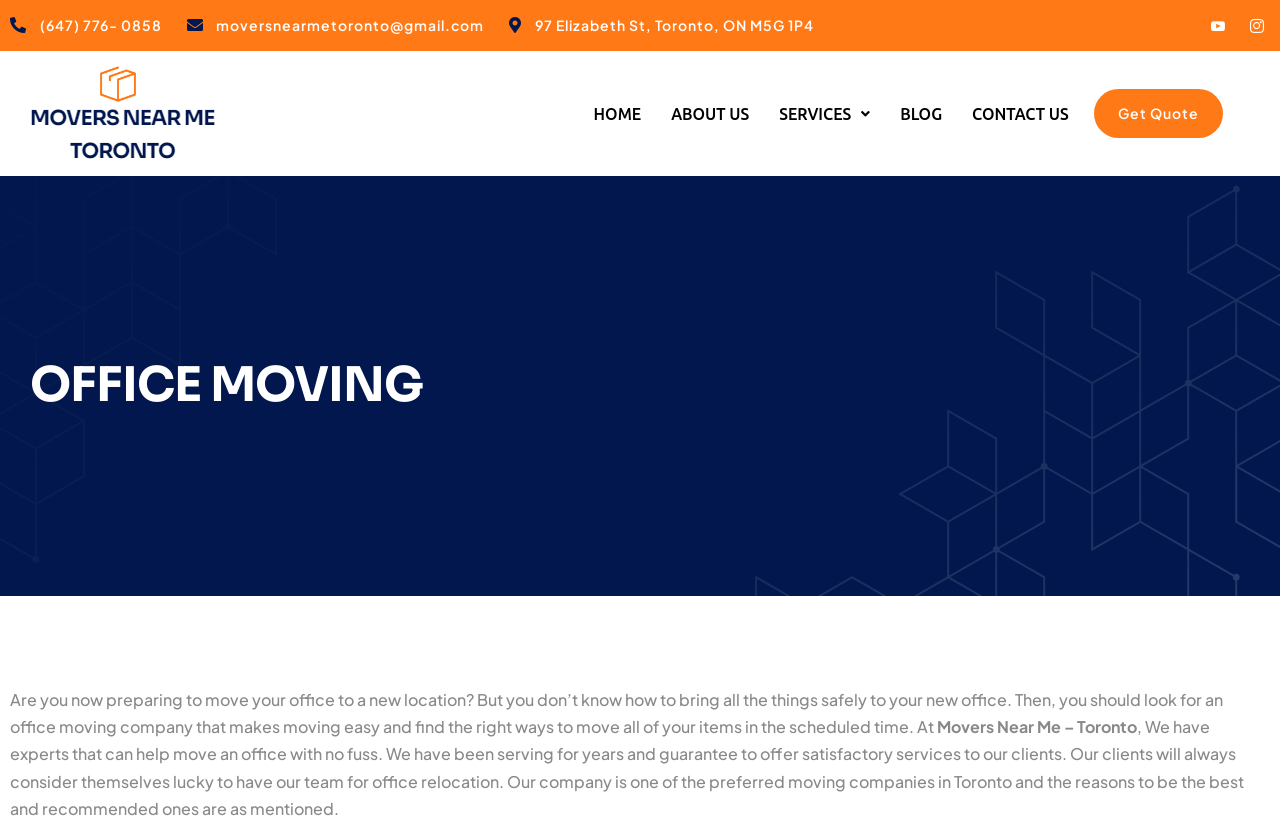Pinpoint the bounding box coordinates of the clickable element needed to complete the instruction: "Learn more about the office moving services". The coordinates should be provided as four float numbers between 0 and 1: [left, top, right, bottom].

[0.597, 0.11, 0.692, 0.166]